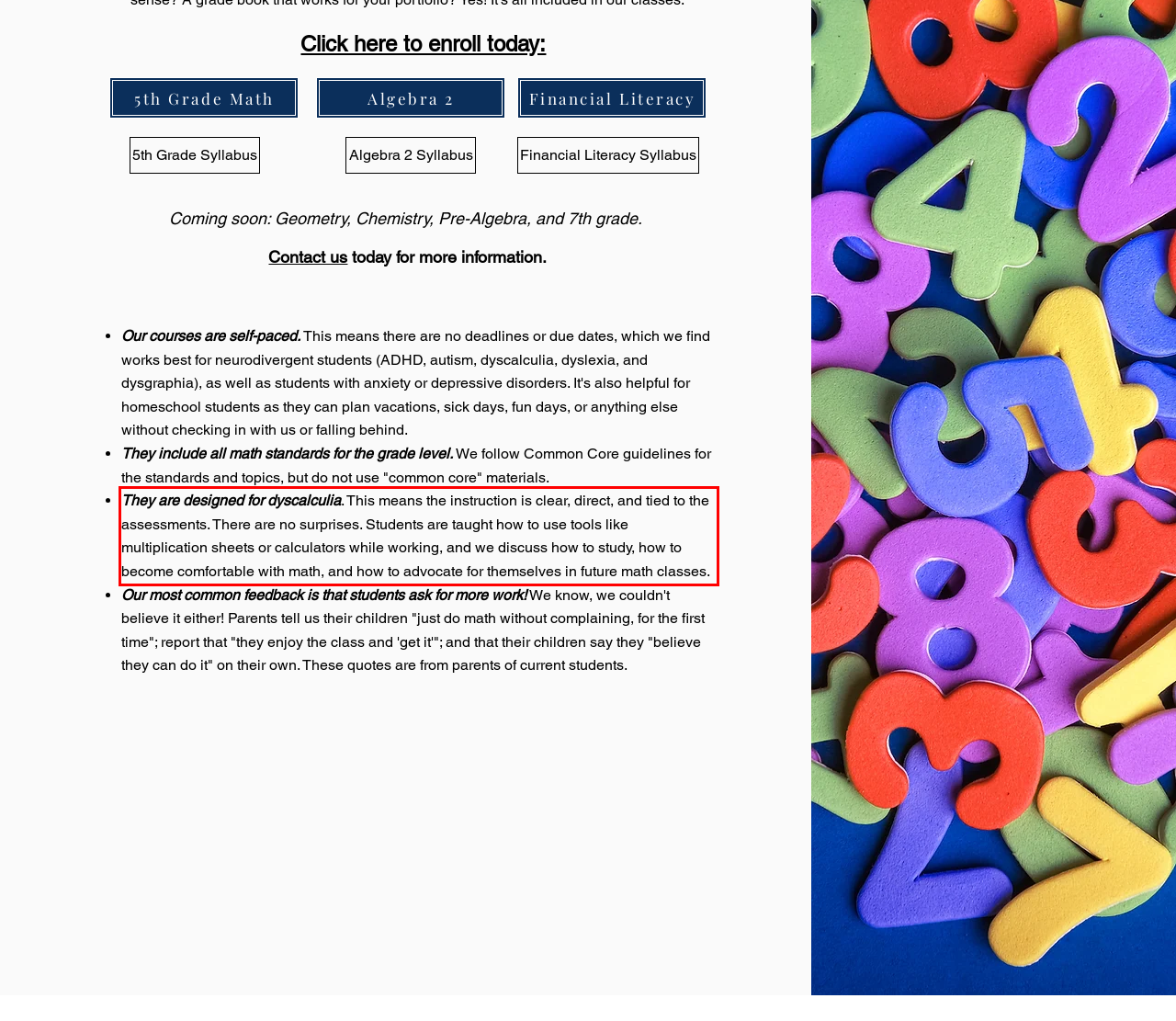Please recognize and transcribe the text located inside the red bounding box in the webpage image.

They are designed for dyscalculia. This means the instruction is clear, direct, and tied to the assessments. There are no surprises. Students are taught how to use tools like multiplication sheets or calculators while working, and we discuss how to study, how to become comfortable with math, and how to advocate for themselves in future math classes.